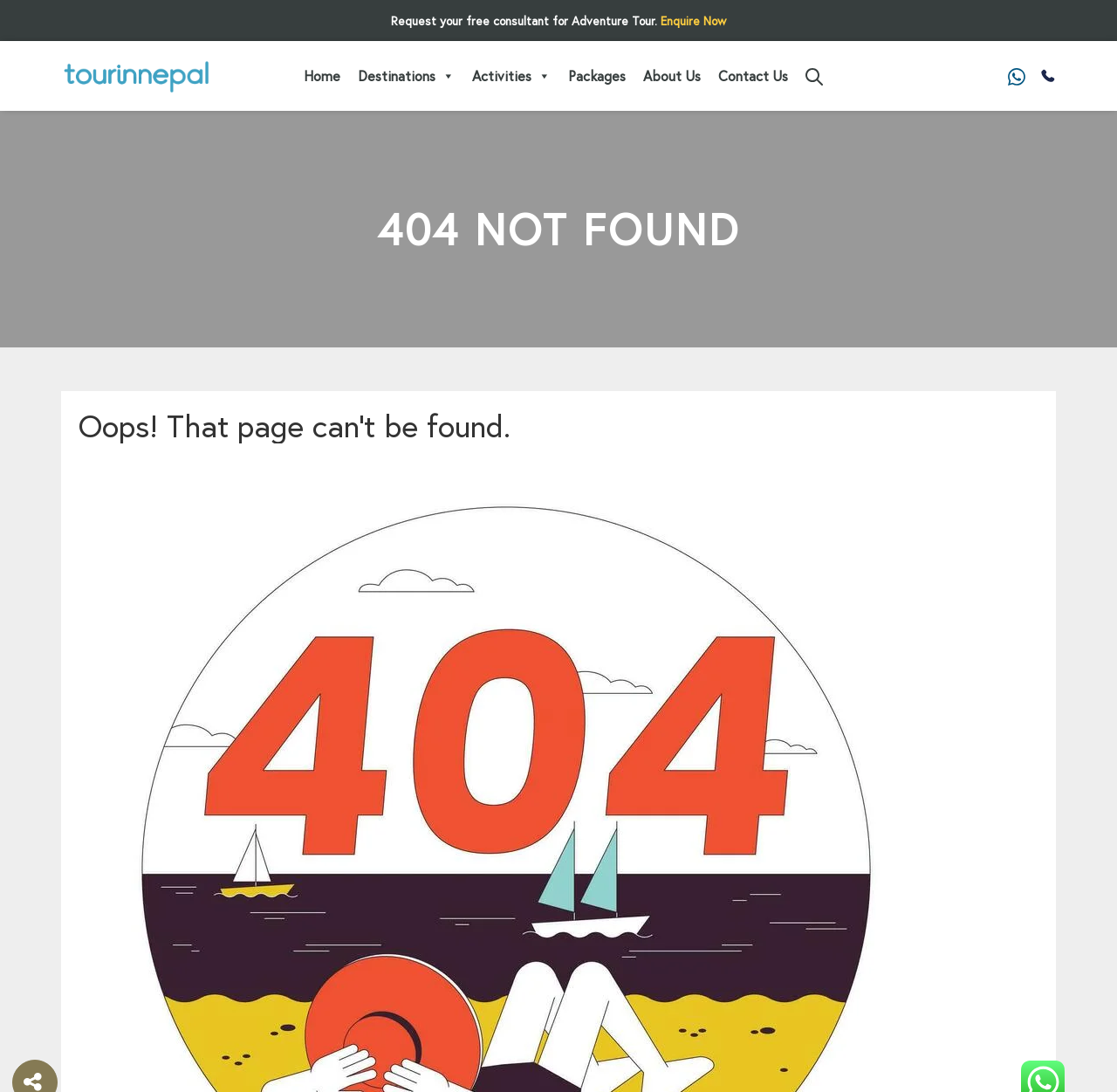Utilize the details in the image to thoroughly answer the following question: What is the subtitle of the error message?

The subtitle of the error message is a heading element with a bounding box of [0.07, 0.374, 0.93, 0.406], providing a brief description of the error.